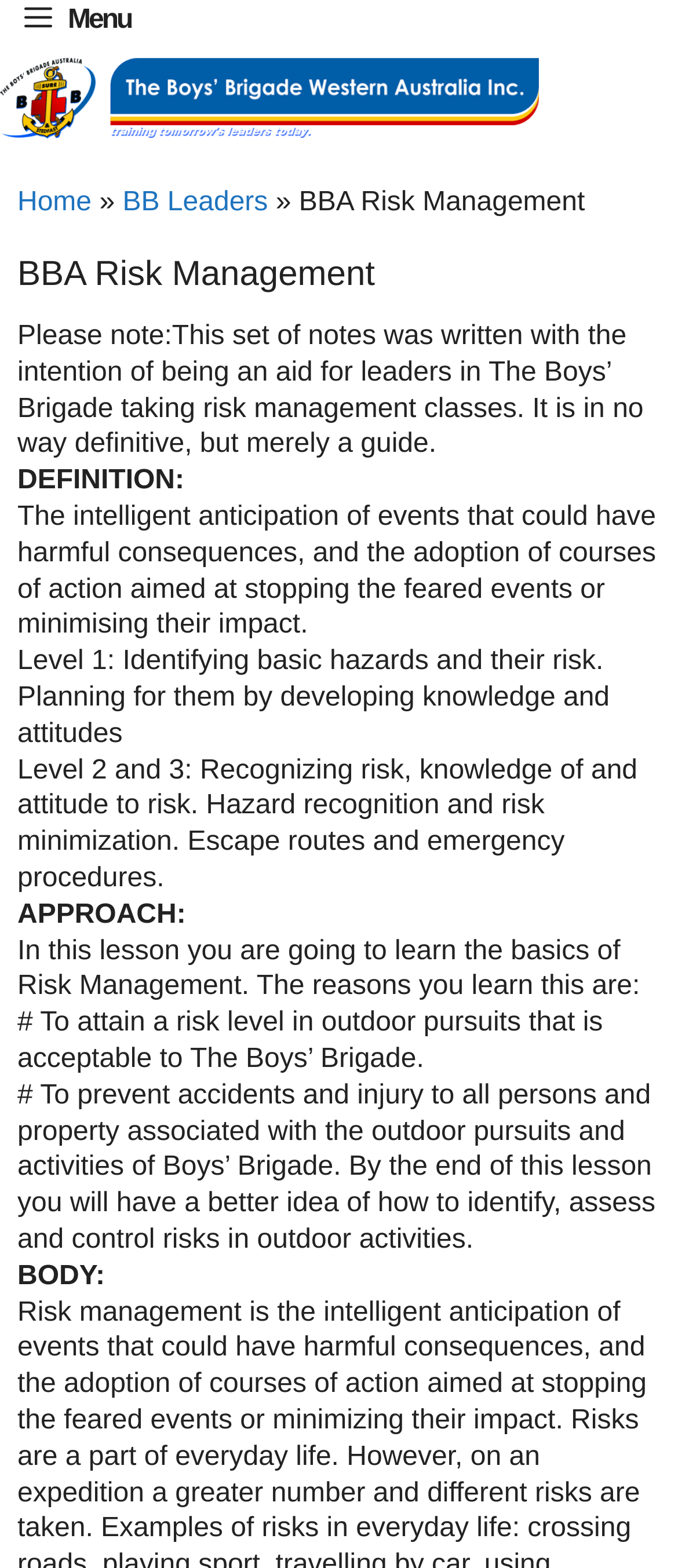What is the name of the organization? Analyze the screenshot and reply with just one word or a short phrase.

The Boys Brigade WA